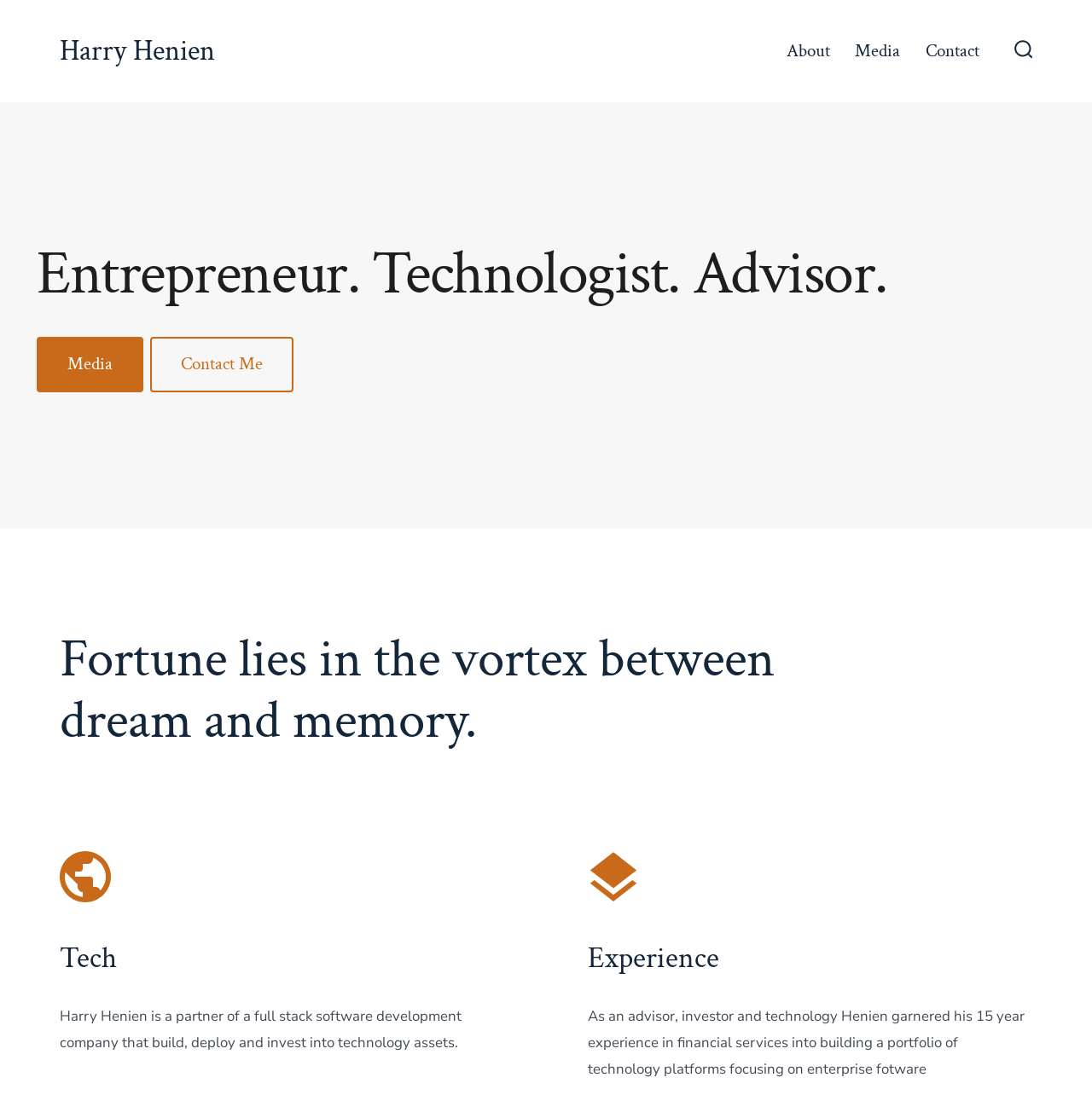Provide your answer in a single word or phrase: 
What are the three main sections on this webpage?

About, Media, Contact